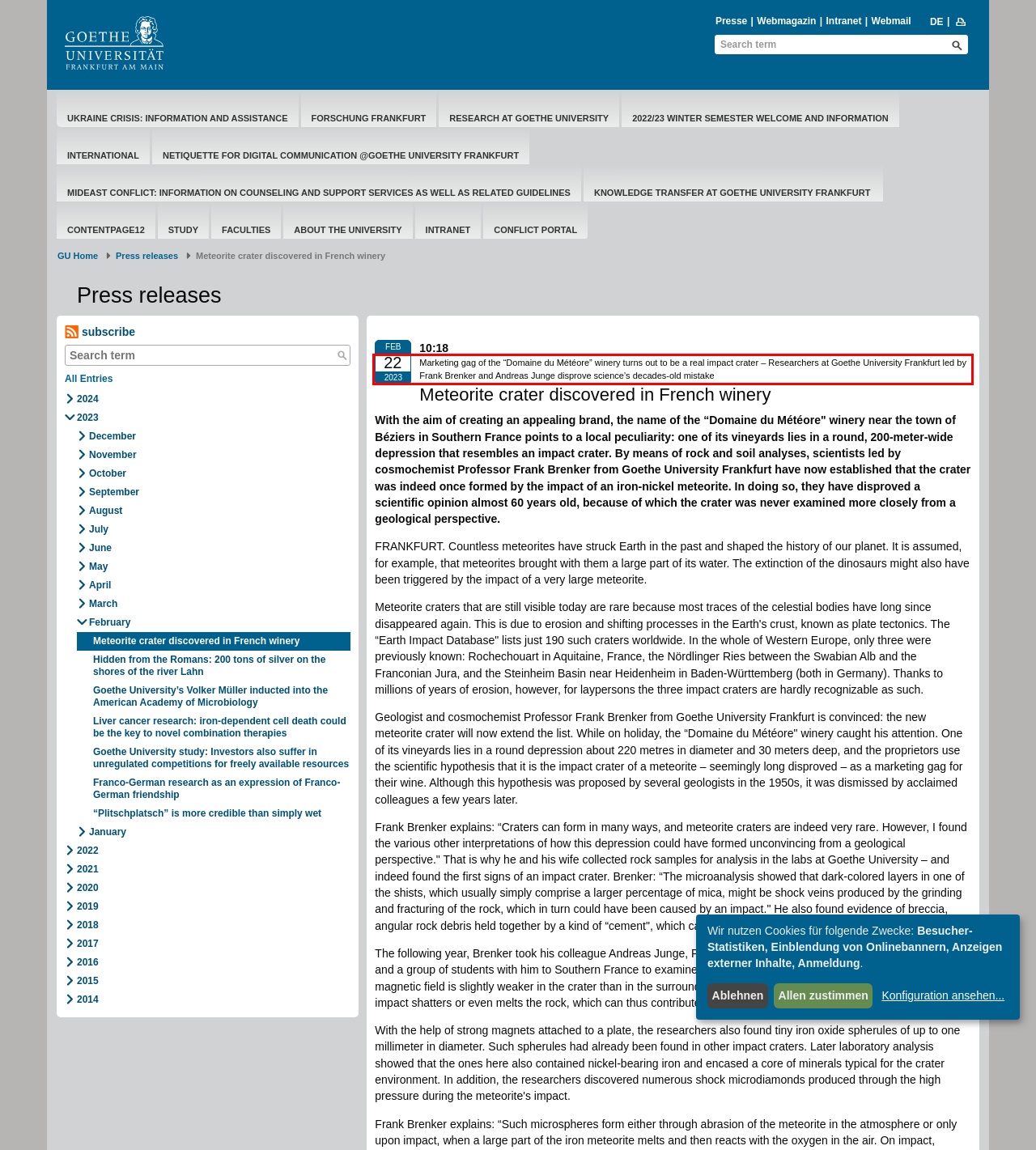Identify and transcribe the text content enclosed by the red bounding box in the given screenshot.

Marketing gag of the “Domaine du Météore” winery turns out to be a real impact crater – Researchers at Goethe University Frankfurt led by Frank Brenker and Andreas Junge disprove science’s decades-old mistake